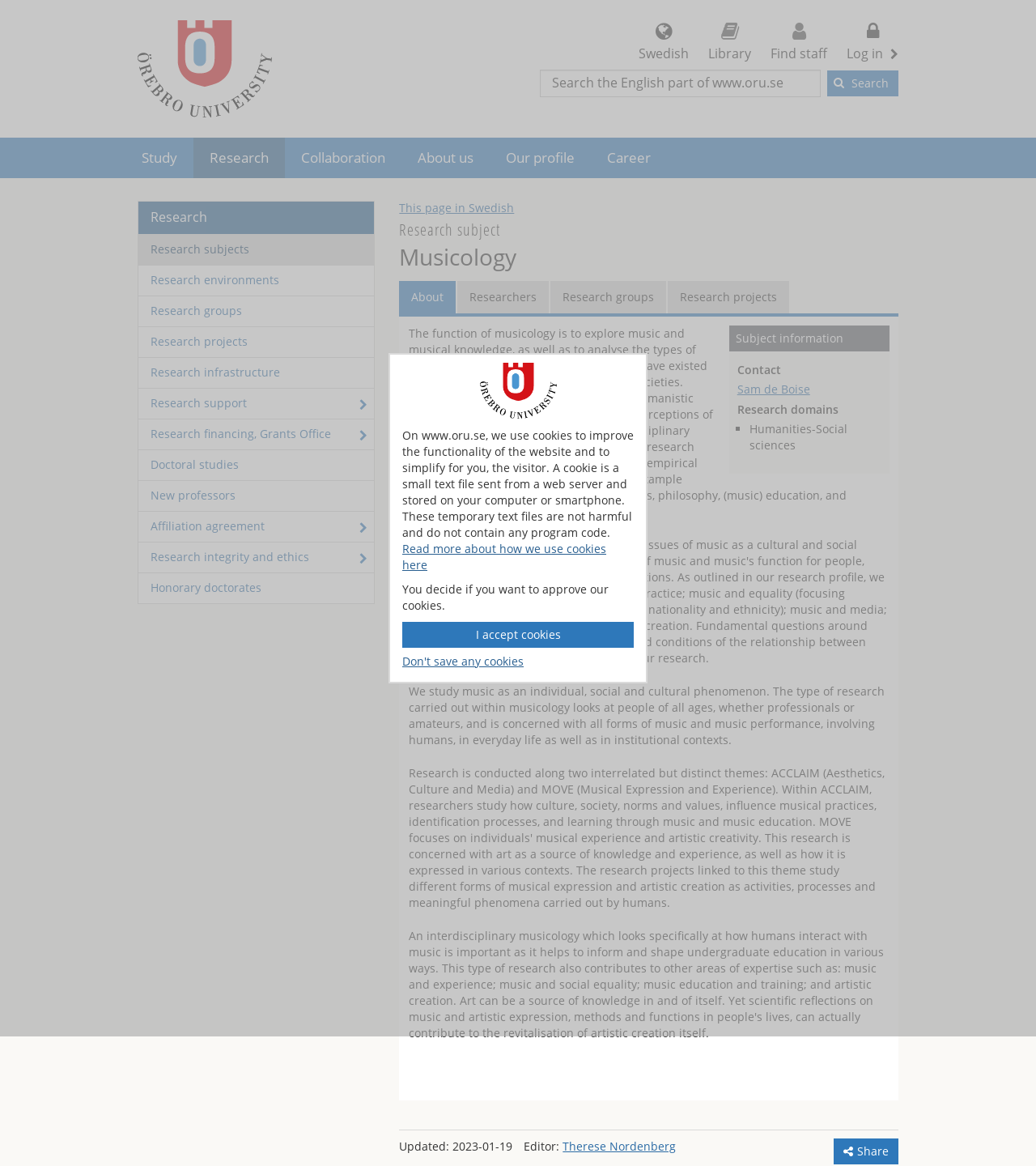Please predict the bounding box coordinates of the element's region where a click is necessary to complete the following instruction: "Log in to the website". The coordinates should be represented by four float numbers between 0 and 1, i.e., [left, top, right, bottom].

[0.813, 0.015, 0.867, 0.057]